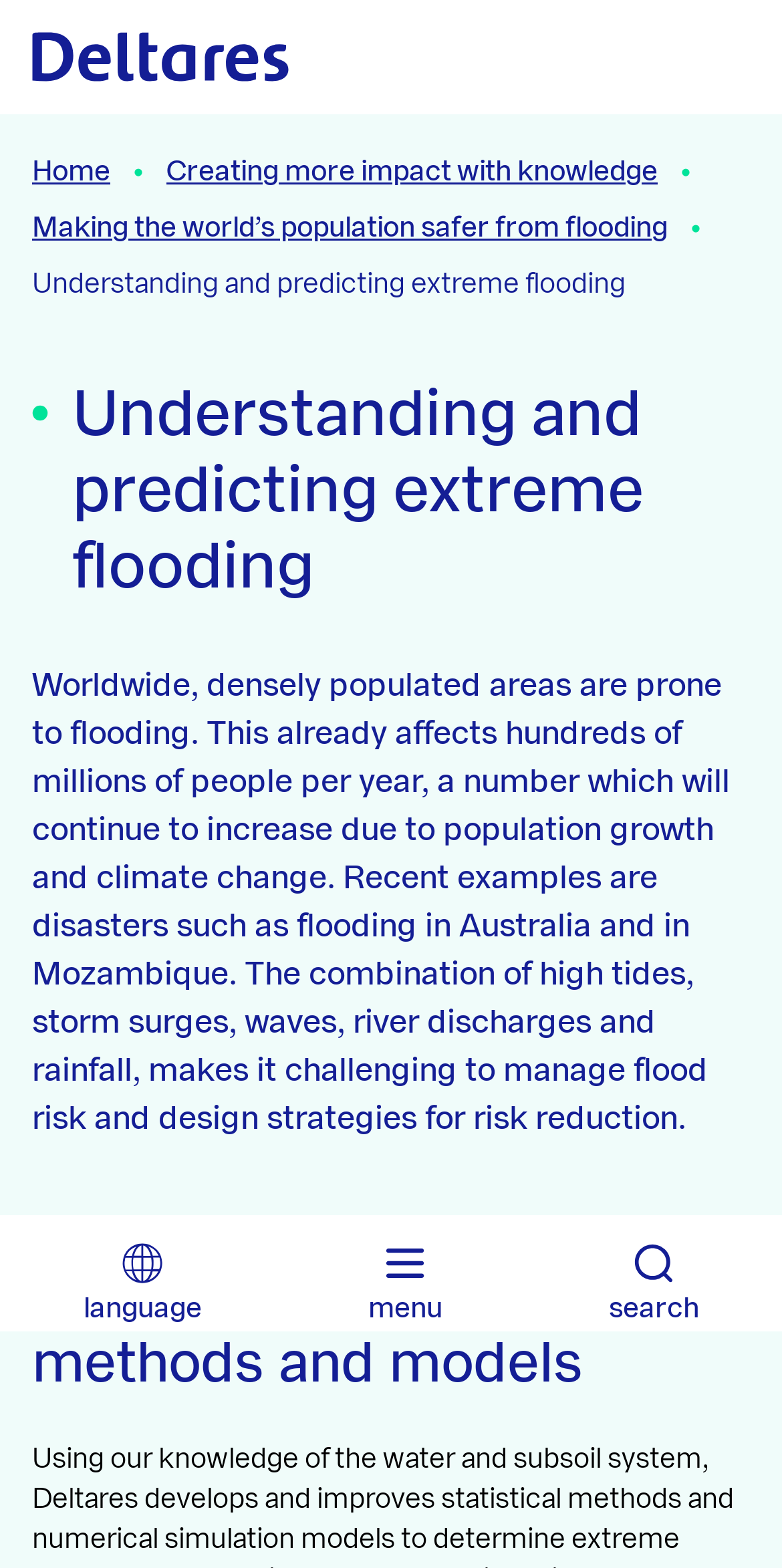Find the bounding box coordinates of the area that needs to be clicked in order to achieve the following instruction: "Open menu". The coordinates should be specified as four float numbers between 0 and 1, i.e., [left, top, right, bottom].

[0.471, 0.785, 0.565, 0.844]